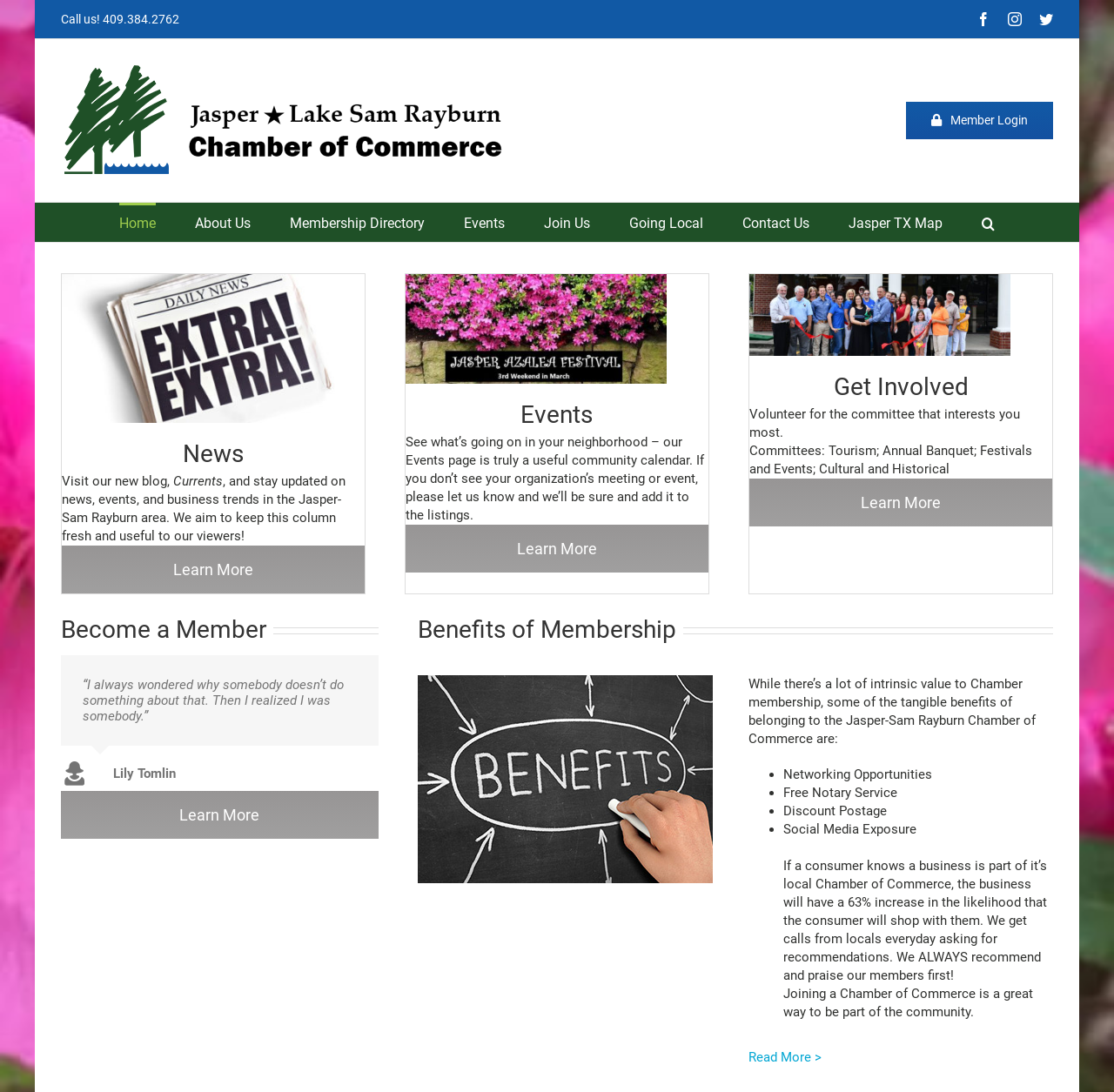Please mark the clickable region by giving the bounding box coordinates needed to complete this instruction: "Read more about benefits of membership".

[0.672, 0.961, 0.737, 0.975]